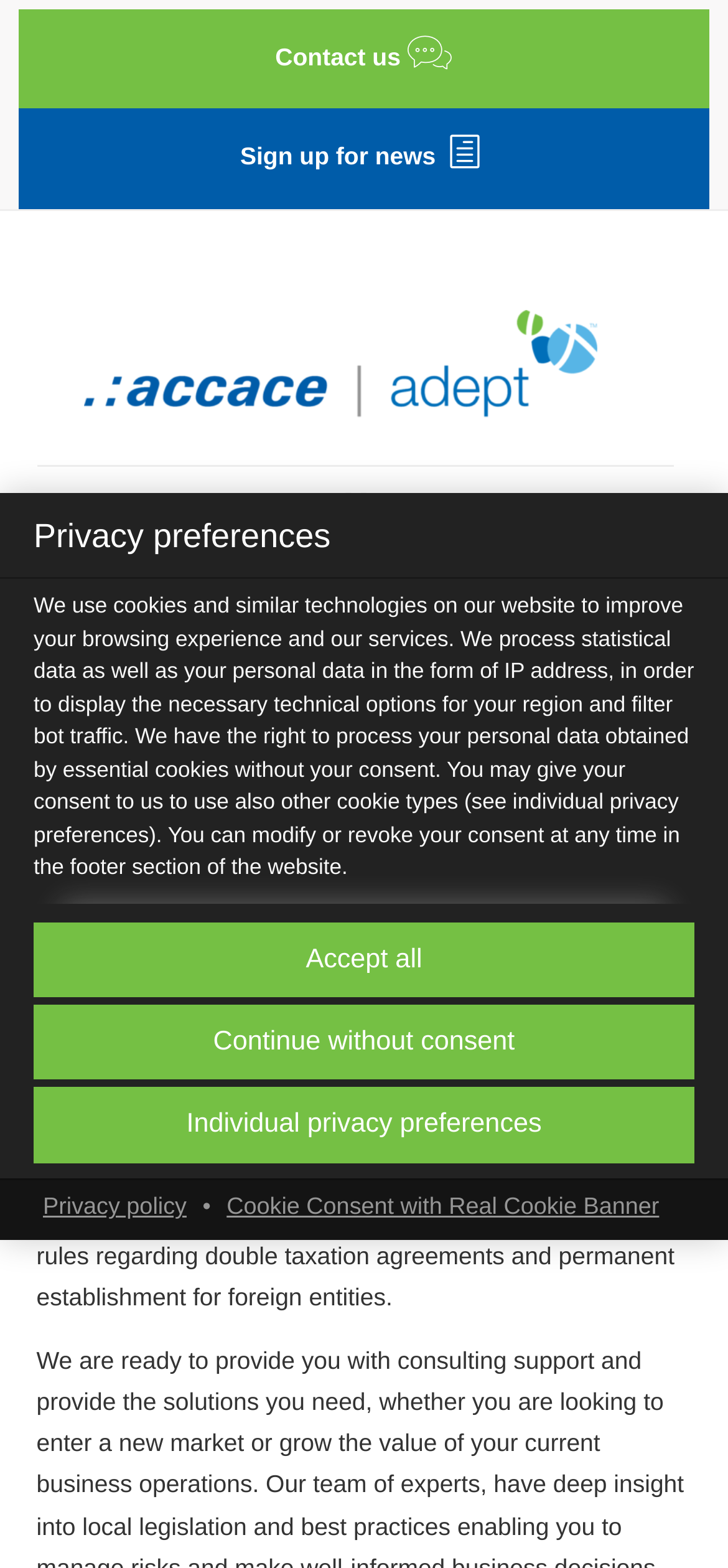Determine the bounding box coordinates of the clickable element necessary to fulfill the instruction: "Click the 'Menu' button". Provide the coordinates as four float numbers within the 0 to 1 range, i.e., [left, top, right, bottom].

[0.05, 0.296, 0.924, 0.347]